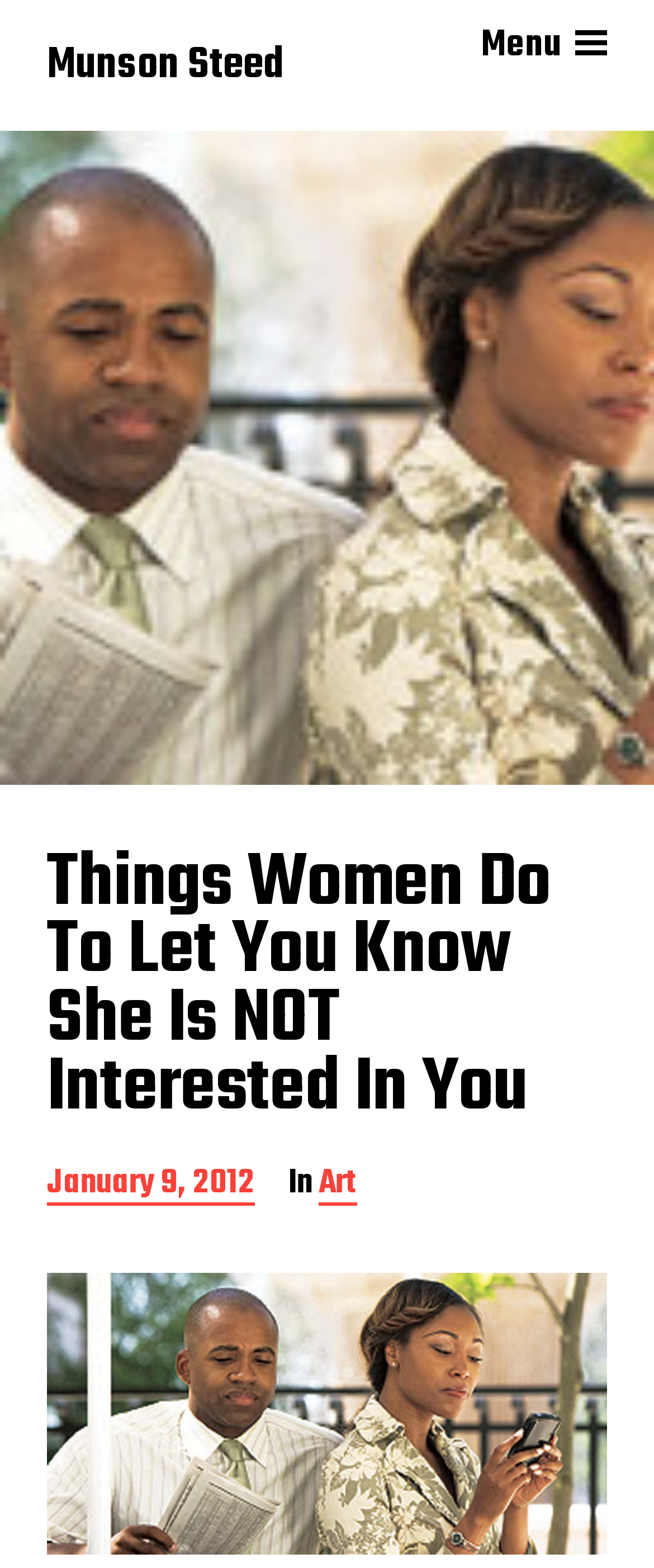Using the provided element description: "Munson Steed", determine the bounding box coordinates of the corresponding UI element in the screenshot.

[0.072, 0.027, 0.433, 0.059]